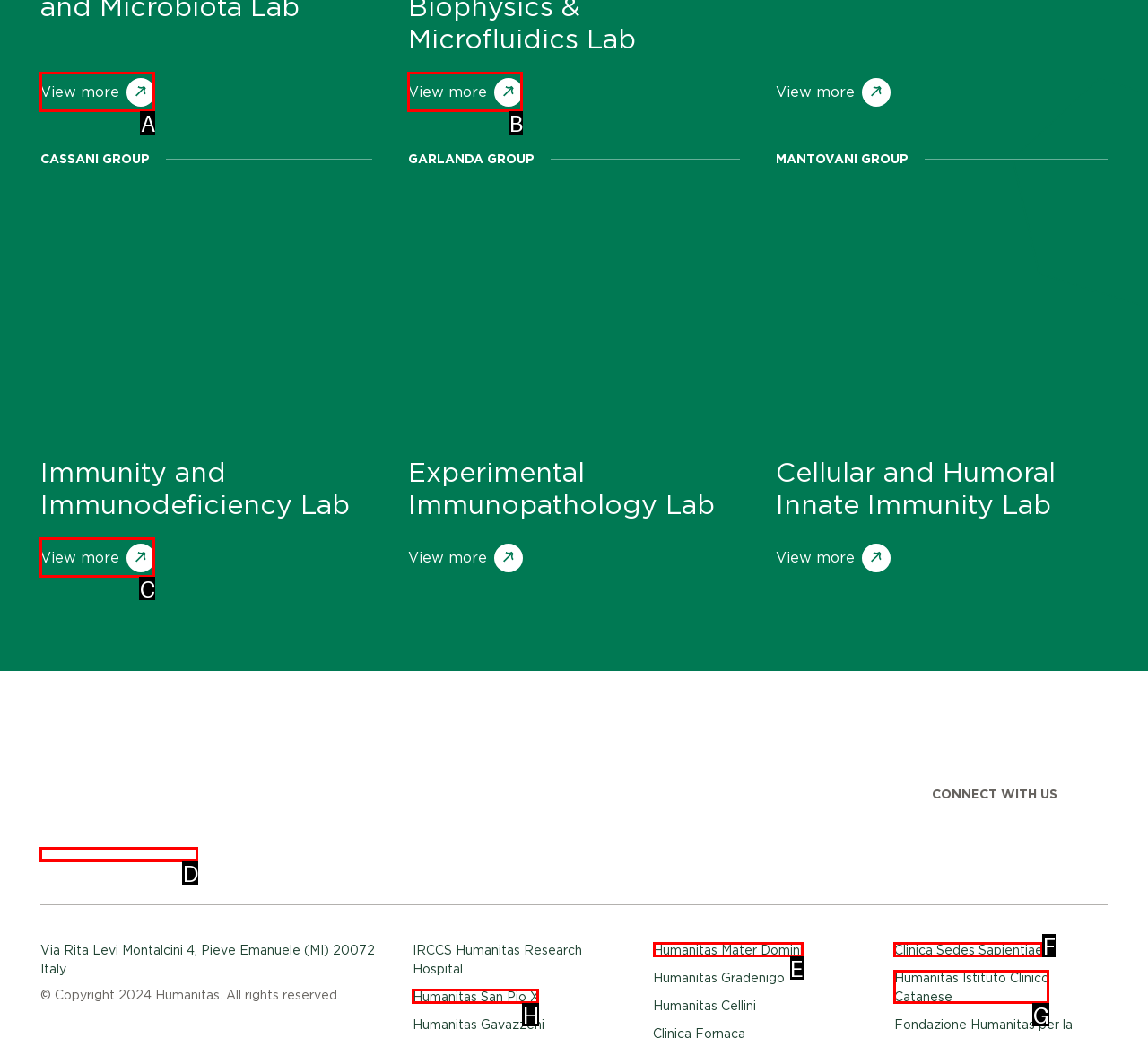Choose the HTML element that best fits the description: Humanitas Mater Domini. Answer with the option's letter directly.

E